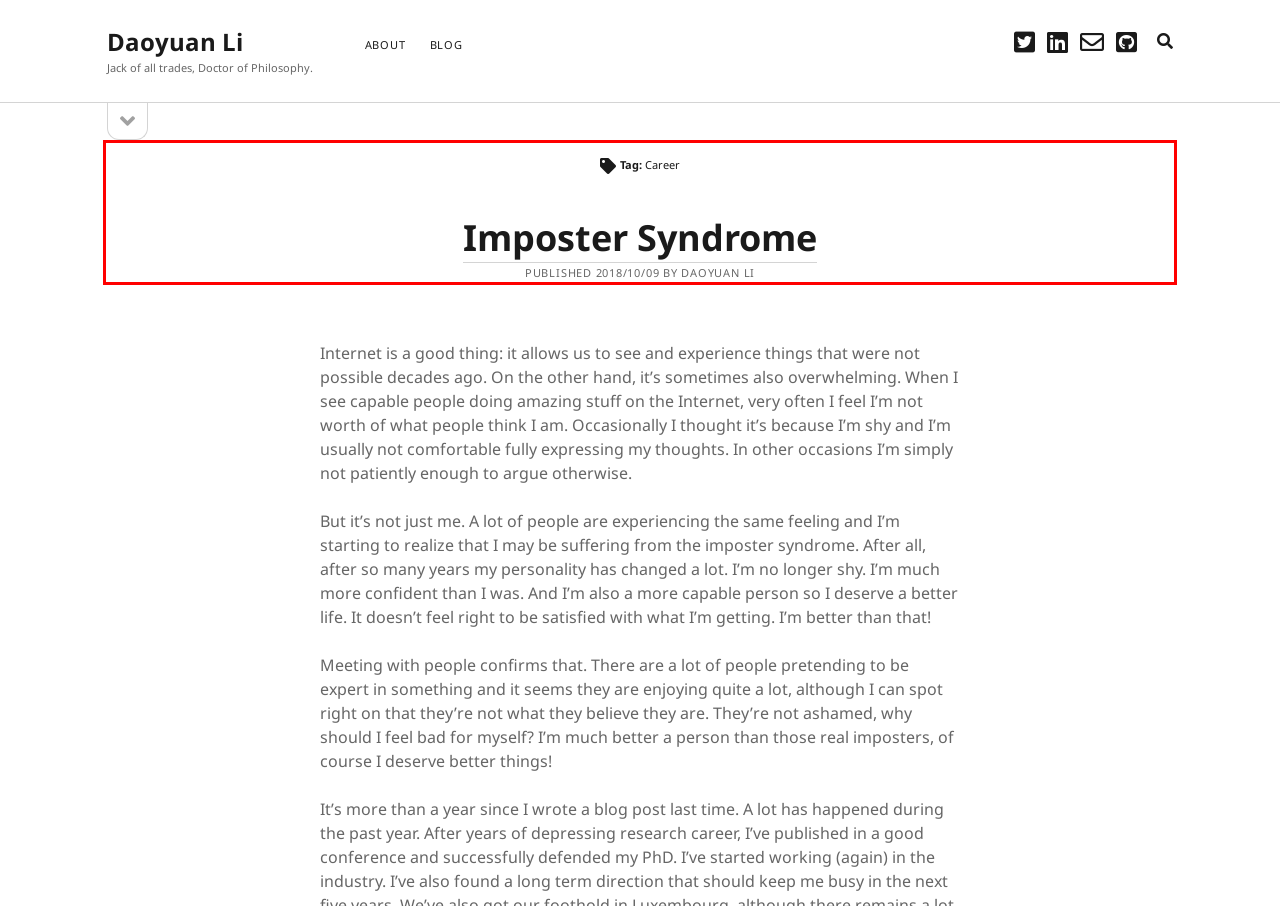View the screenshot of the webpage and identify the UI element surrounded by a red bounding box. Extract the text contained within this red bounding box.

AI Apache Big Data Books C C++ Career China Coding Computer Networking Cycling Data Analysis Database Debugging email English Entrepreneurship Finland Food Java Languages Life Linux Mac OS X Mobile NordSecMob OS PHP Planning Positive Thinking Psychology Python Qt Reading Security Software Engineering Sports SQL Startup Svenska Swedish Traveling UDP Web Yabroad